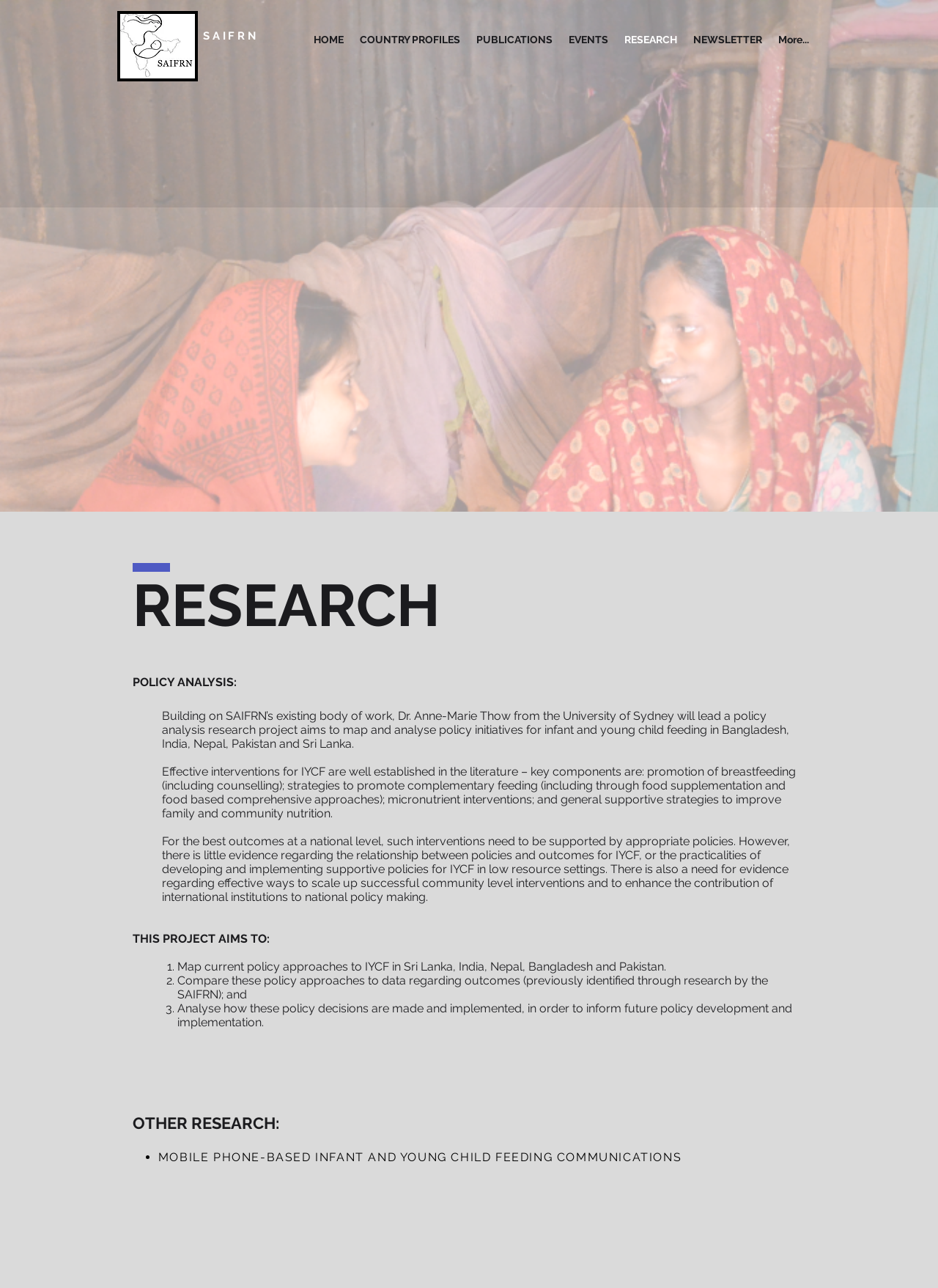Identify the bounding box coordinates of the section to be clicked to complete the task described by the following instruction: "View COUNTRY PROFILES". The coordinates should be four float numbers between 0 and 1, formatted as [left, top, right, bottom].

[0.375, 0.02, 0.499, 0.042]